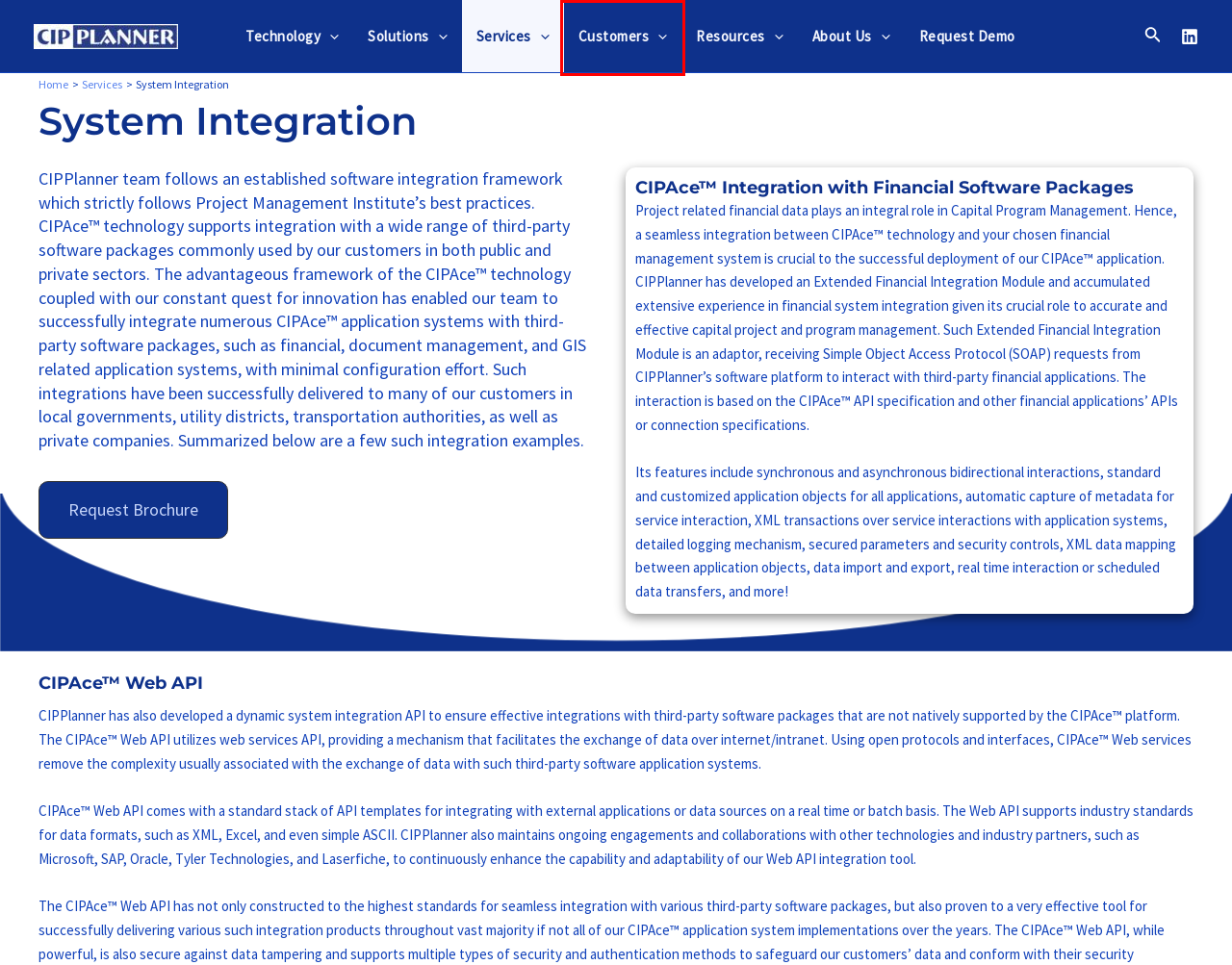You are presented with a screenshot of a webpage containing a red bounding box around an element. Determine which webpage description best describes the new webpage after clicking on the highlighted element. Here are the candidates:
A. CIPAce™ - CIPPlanner
B. CIPPlanner - Capital Improvement Program Solutions
C. About Us - CIPPlanner
D. Contact Us - CIPPlanner
E. Resources - CIPPlanner
F. Services - CIPPlanner
G. Customers - CIPPlanner
H. Solutions - CIPPlanner

G